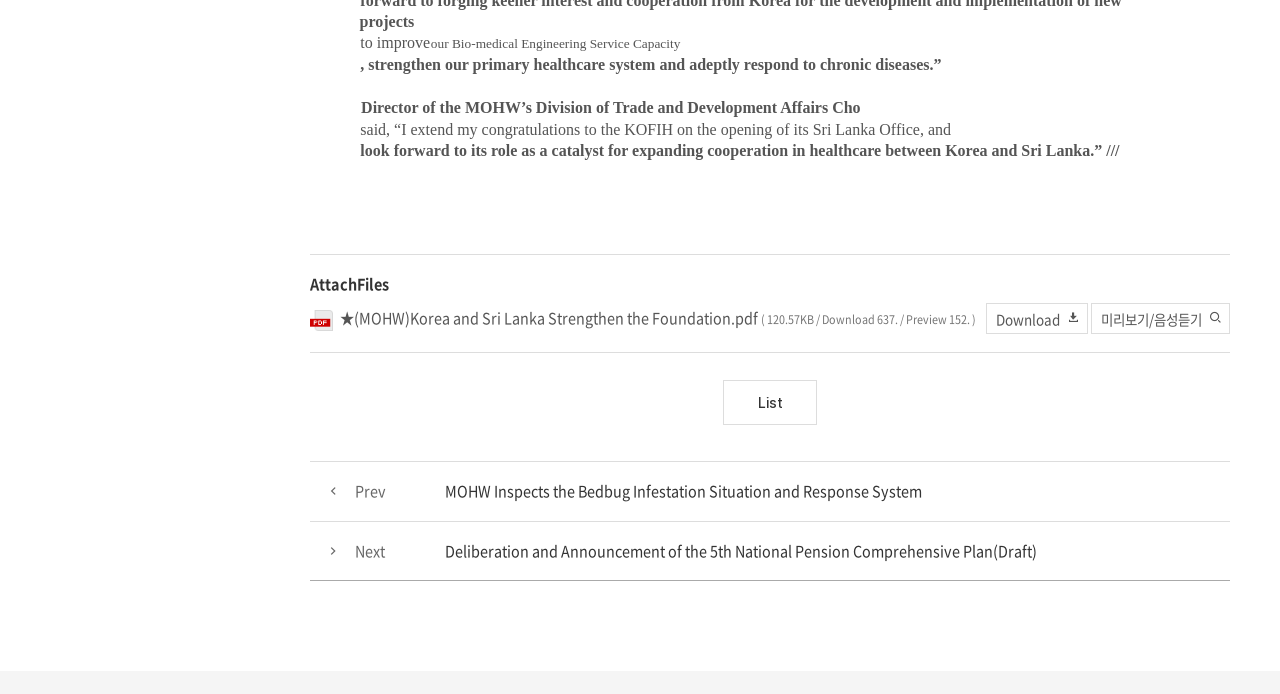Using the provided element description: "Download", identify the bounding box coordinates. The coordinates should be four floats between 0 and 1 in the order [left, top, right, bottom].

[0.77, 0.436, 0.85, 0.481]